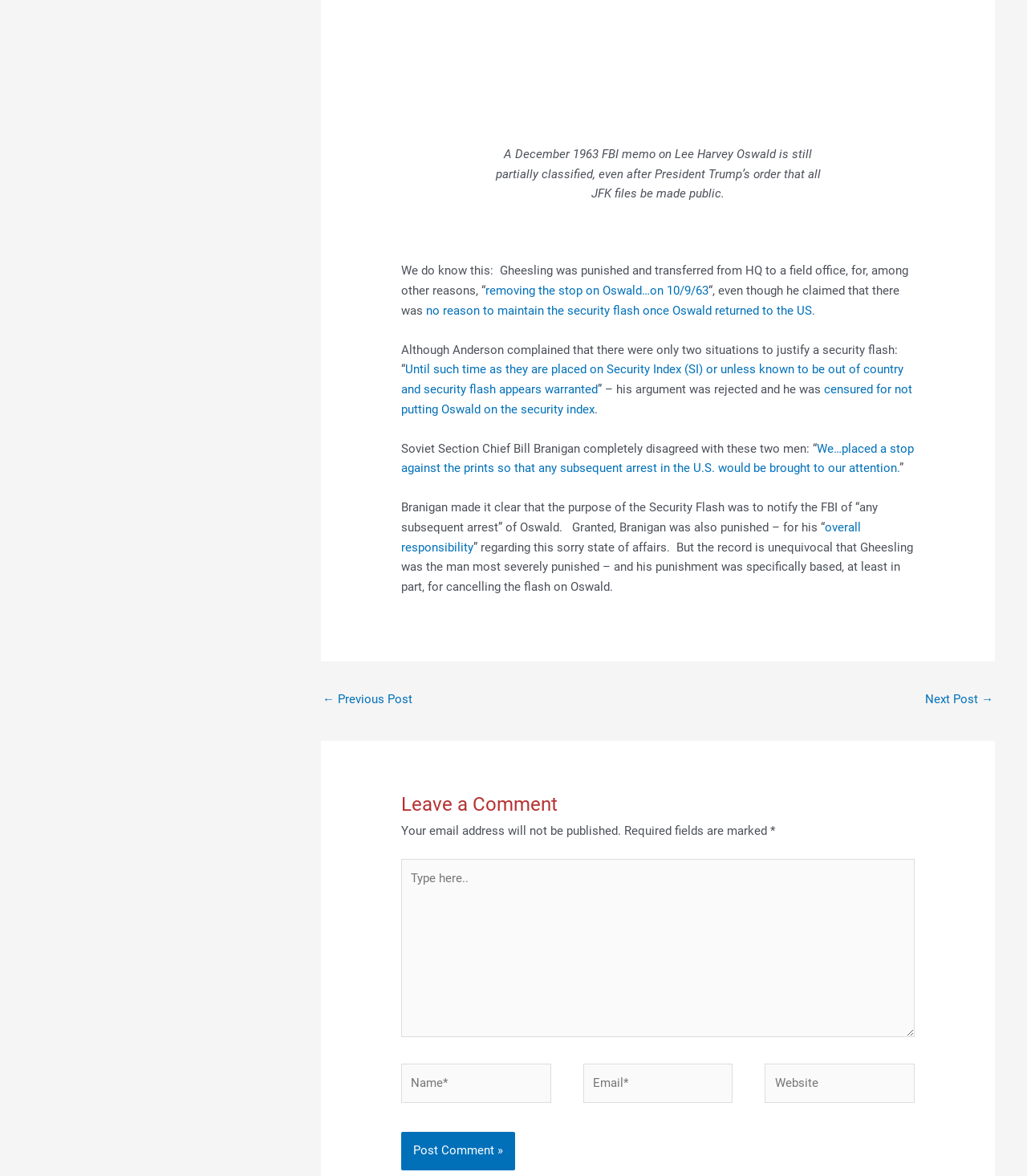Identify the bounding box coordinates of the section that should be clicked to achieve the task described: "Click the 'Next Post →' link".

[0.901, 0.584, 0.967, 0.608]